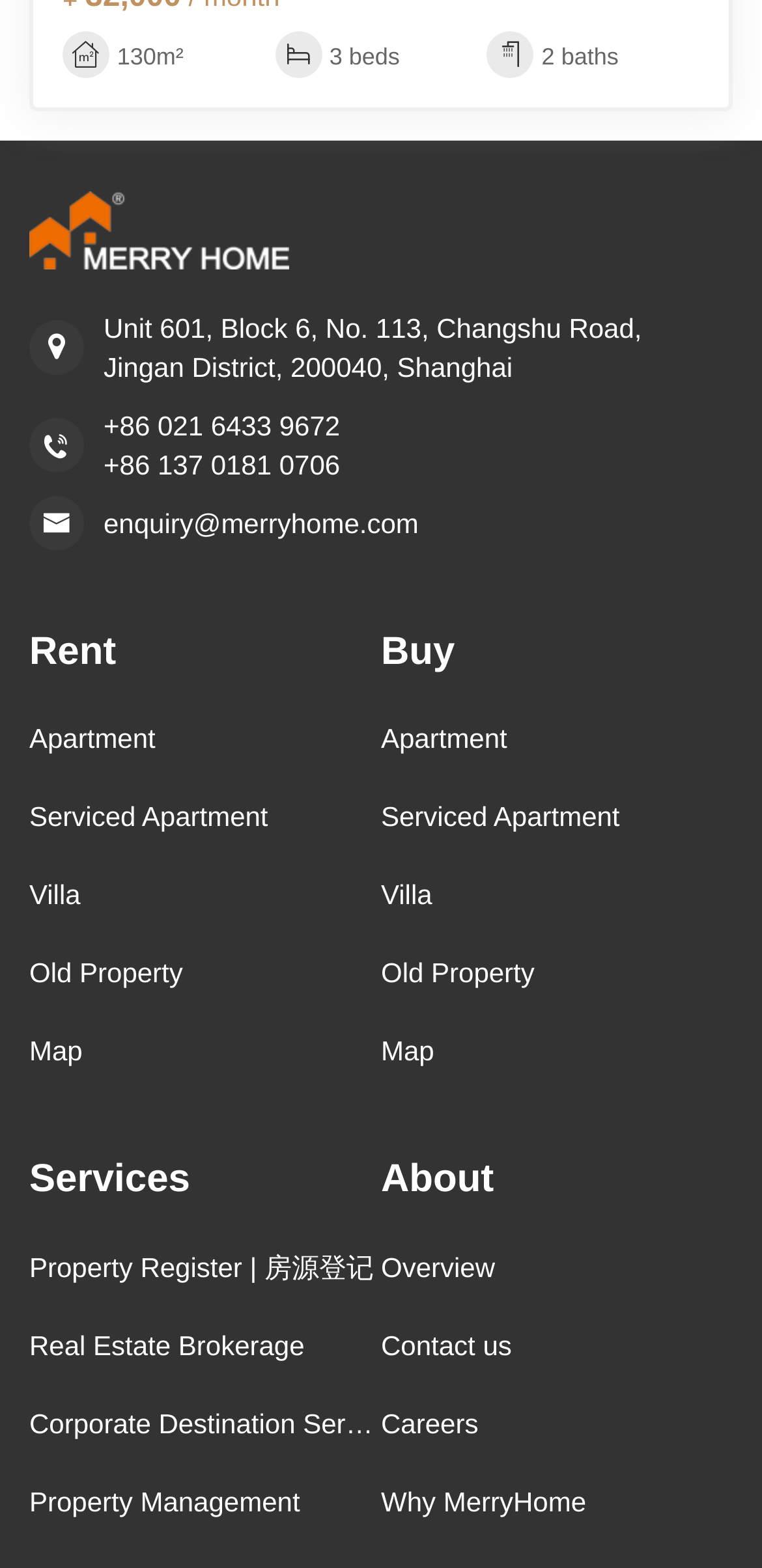Please determine the bounding box coordinates of the element to click in order to execute the following instruction: "Learn about MerryHome's services". The coordinates should be four float numbers between 0 and 1, specified as [left, top, right, bottom].

[0.038, 0.695, 0.5, 0.783]